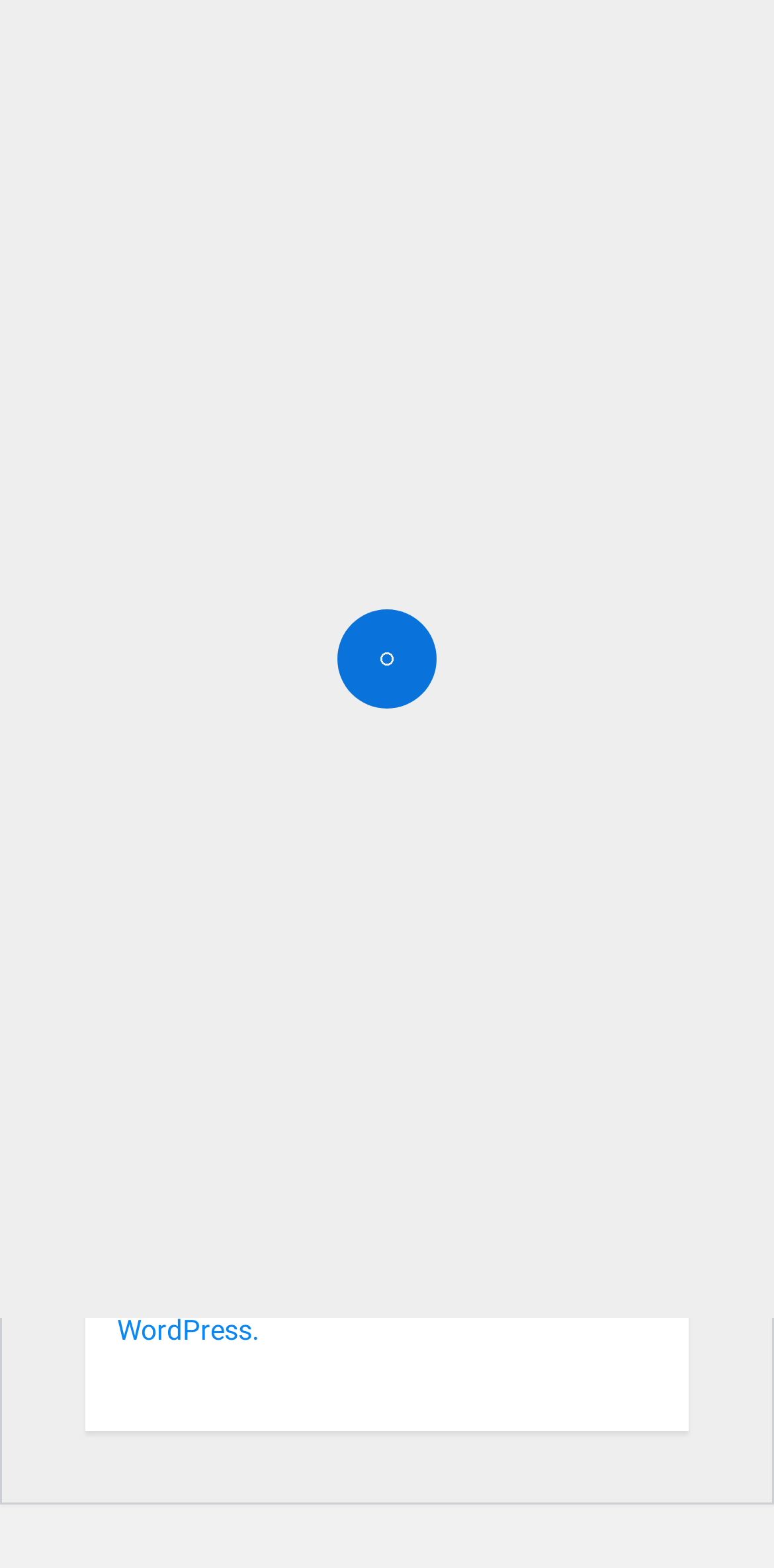Answer the question below using just one word or a short phrase: 
What is the name of the trilogy?

Youth Trilogy